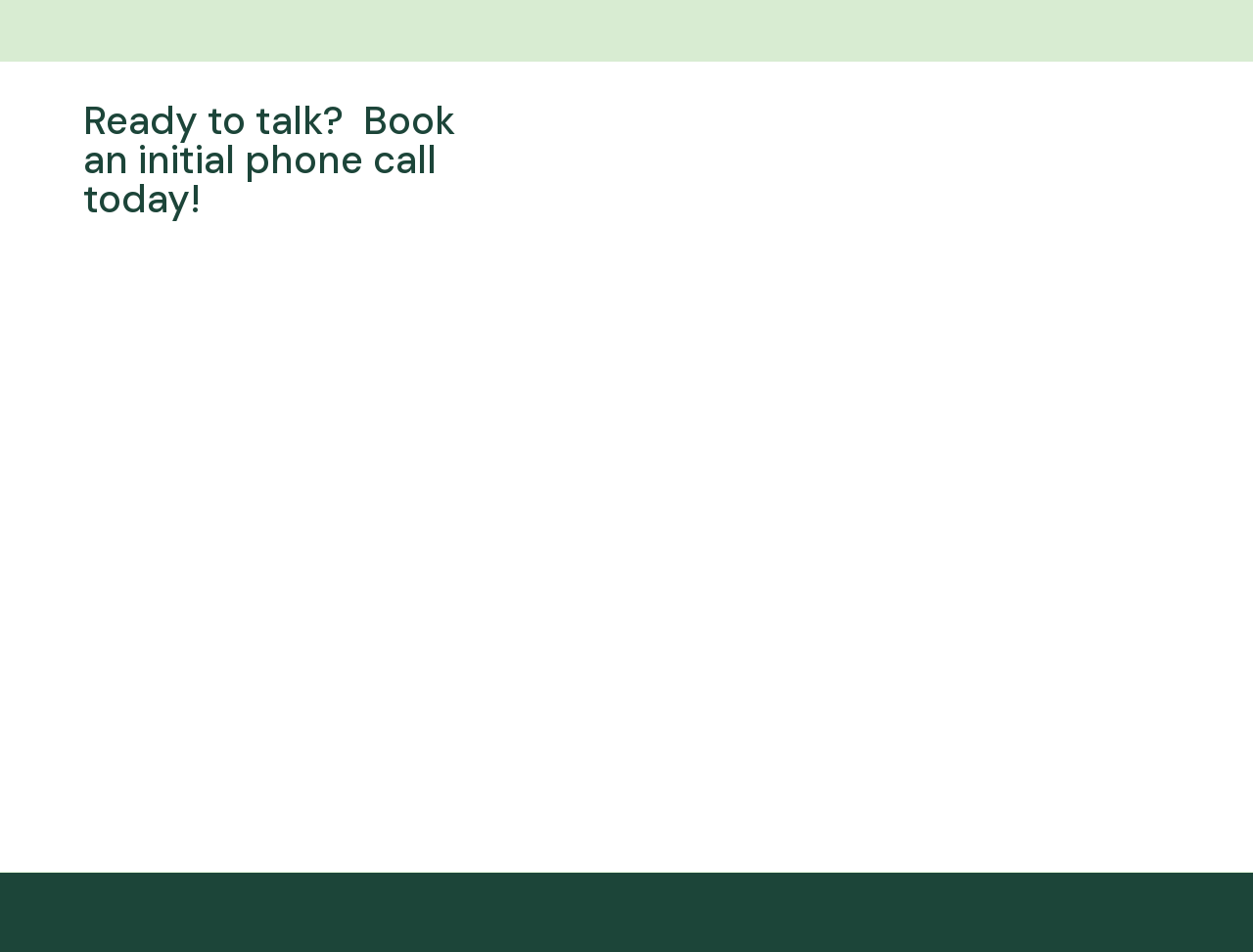Predict the bounding box for the UI component with the following description: "aria-label="Facebook" title="Facebook"".

[0.813, 0.489, 0.86, 0.551]